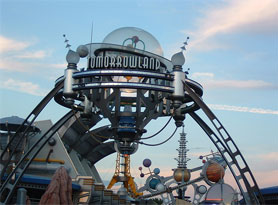Give a short answer using one word or phrase for the question:
What kind of atmosphere does Tomorrowland have?

Whimsical and imaginative